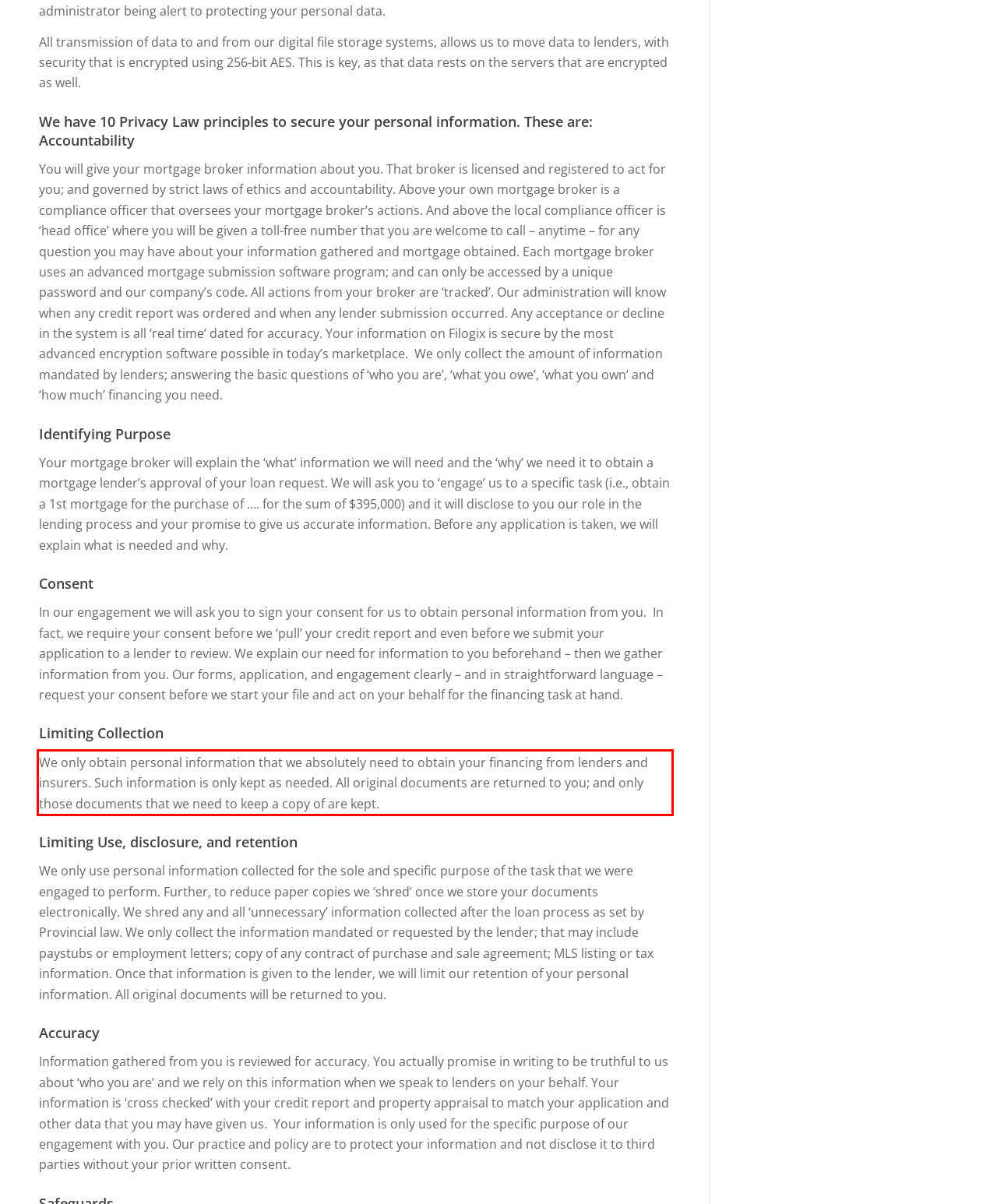Examine the screenshot of the webpage, locate the red bounding box, and perform OCR to extract the text contained within it.

We only obtain personal information that we absolutely need to obtain your financing from lenders and insurers. Such information is only kept as needed. All original documents are returned to you; and only those documents that we need to keep a copy of are kept.